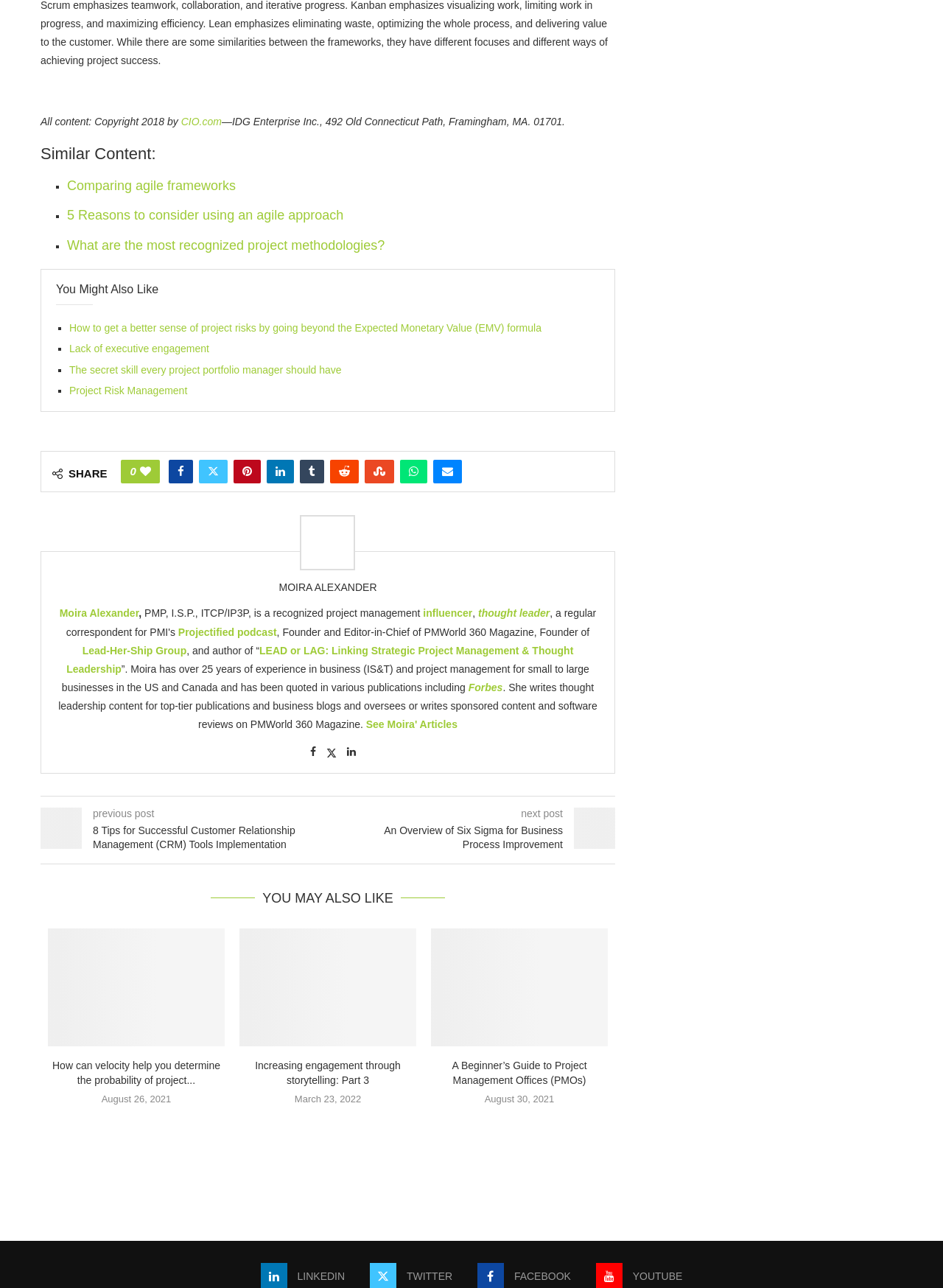Please find the bounding box coordinates of the element's region to be clicked to carry out this instruction: "Share this post on Facebook".

[0.179, 0.357, 0.204, 0.375]